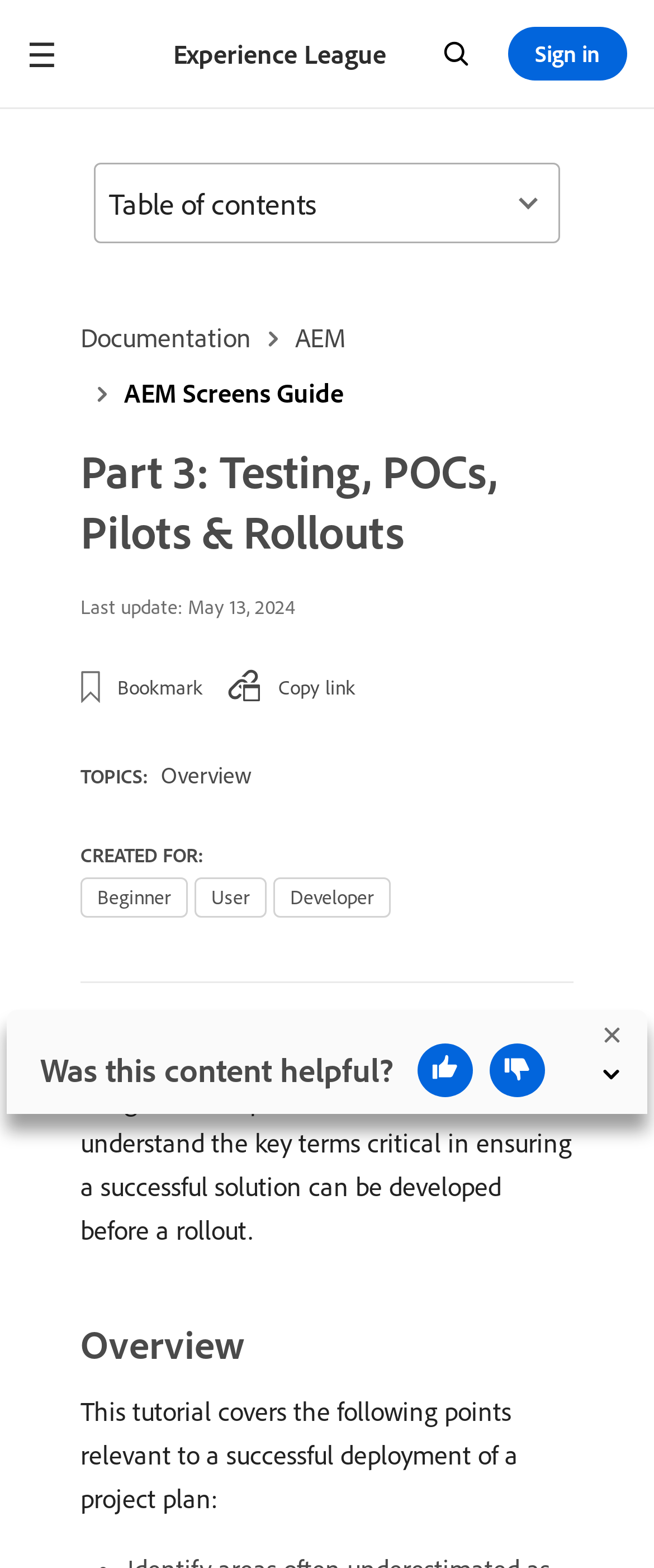Provide the text content of the webpage's main heading.

Part 3: Testing, POCs, Pilots & Rollouts